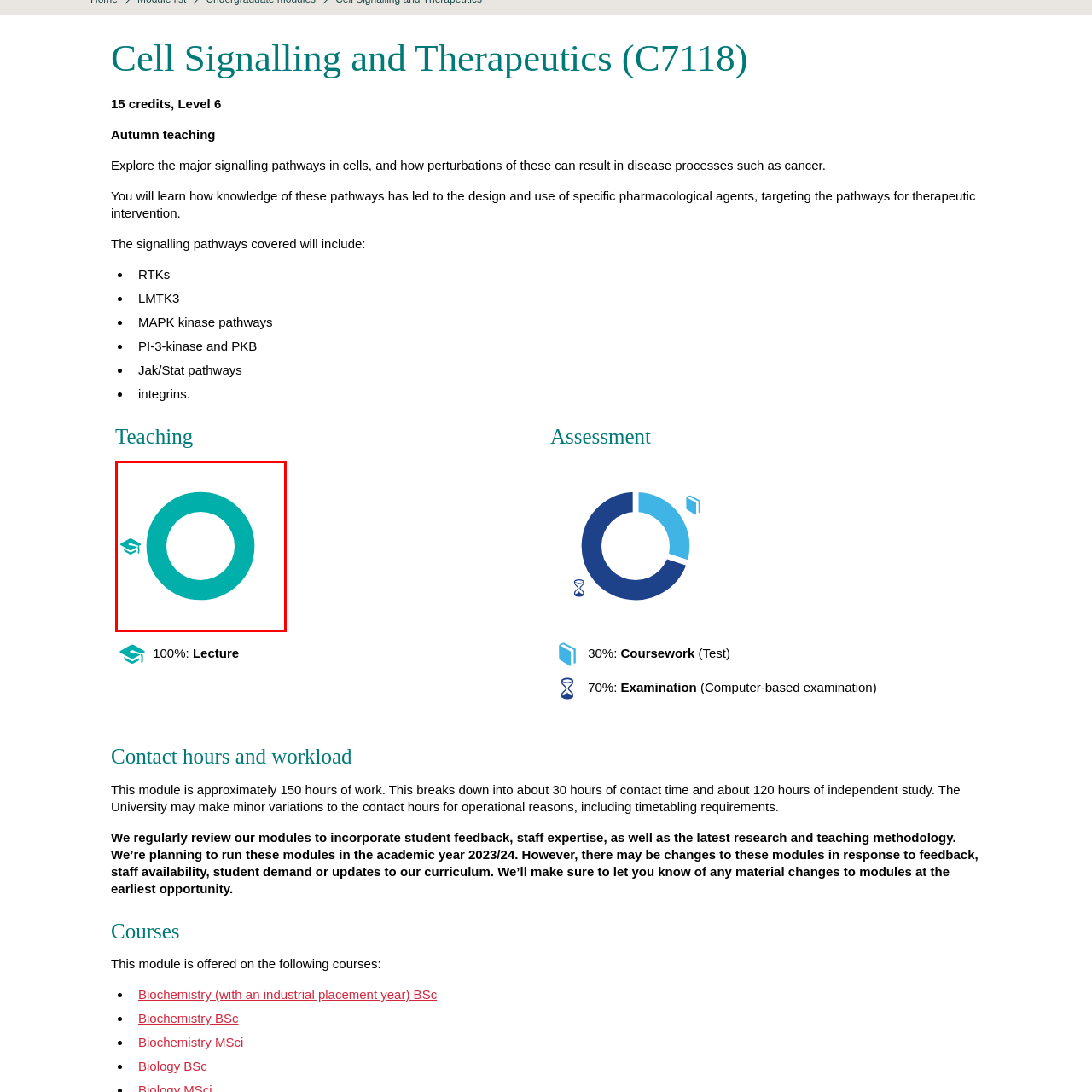Examine the image inside the red outline, What is the focus of the 'Cell Signalling and Therapeutics' module?
 Answer with a single word or phrase.

Cellular pathways in disease processes and therapeutic interventions